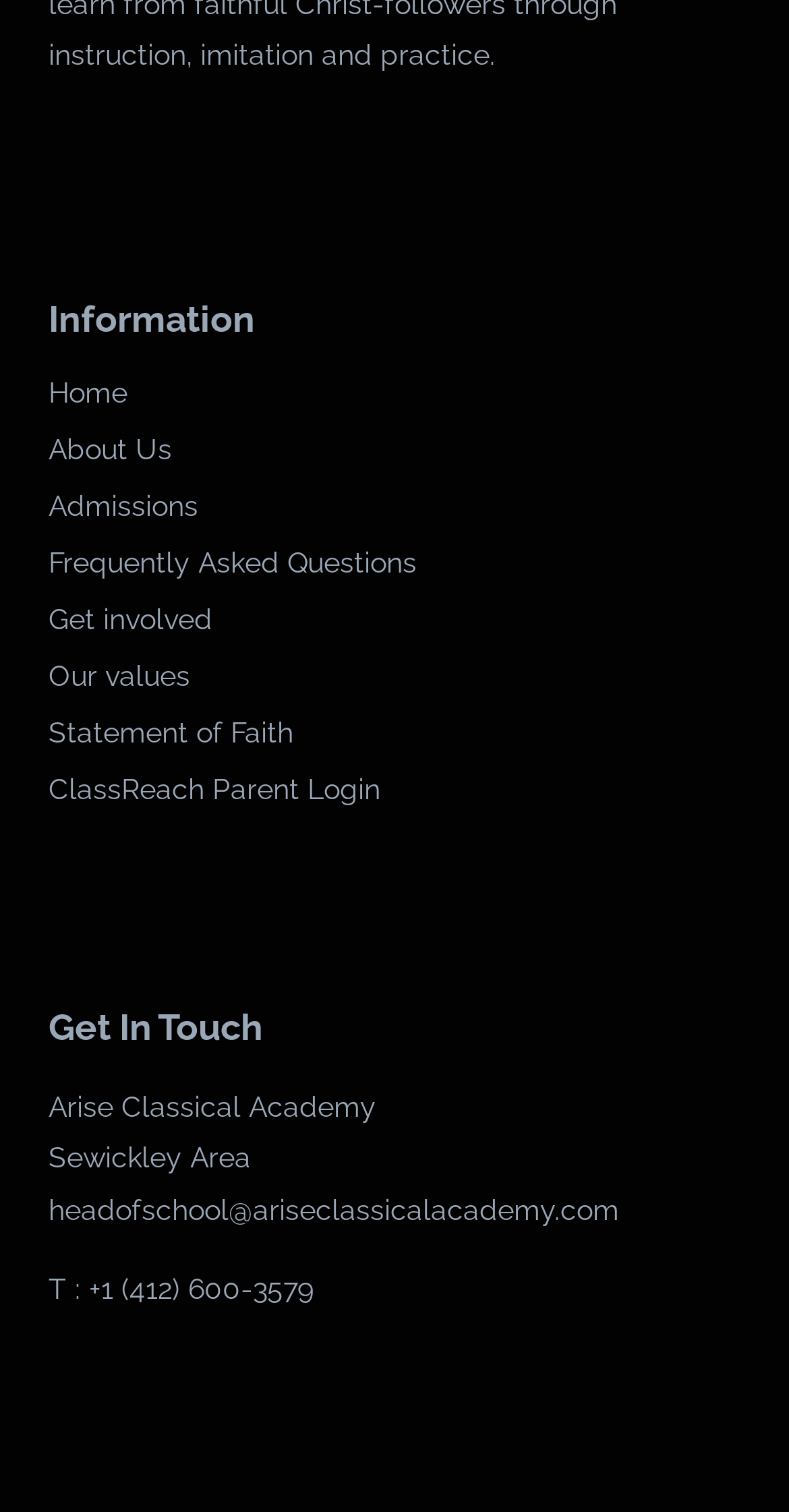Determine the bounding box coordinates of the region I should click to achieve the following instruction: "Call the school". Ensure the bounding box coordinates are four float numbers between 0 and 1, i.e., [left, top, right, bottom].

[0.113, 0.841, 0.397, 0.863]